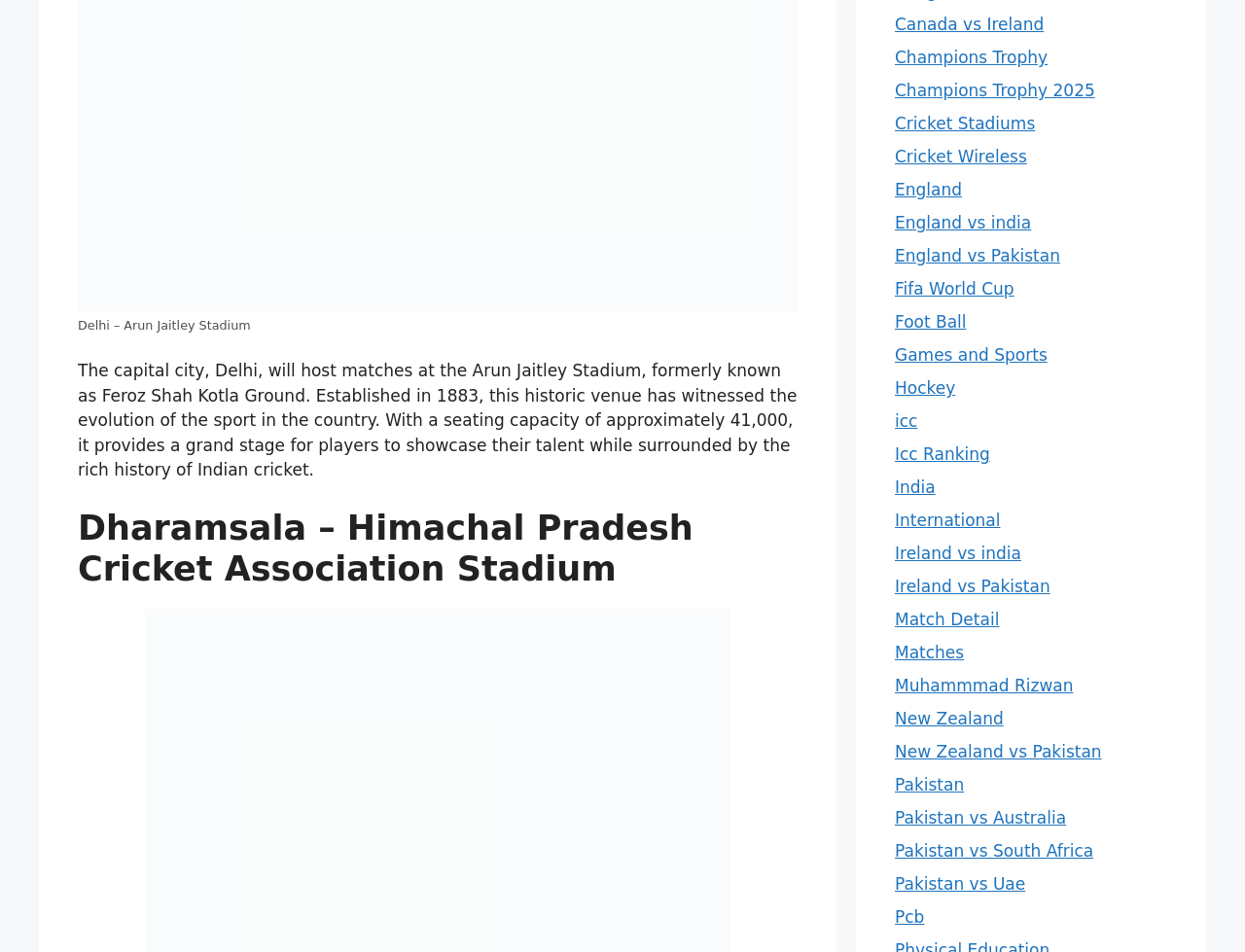Determine the bounding box coordinates for the clickable element to execute this instruction: "Visit 'Cricket Stadiums'". Provide the coordinates as four float numbers between 0 and 1, i.e., [left, top, right, bottom].

[0.719, 0.12, 0.831, 0.14]